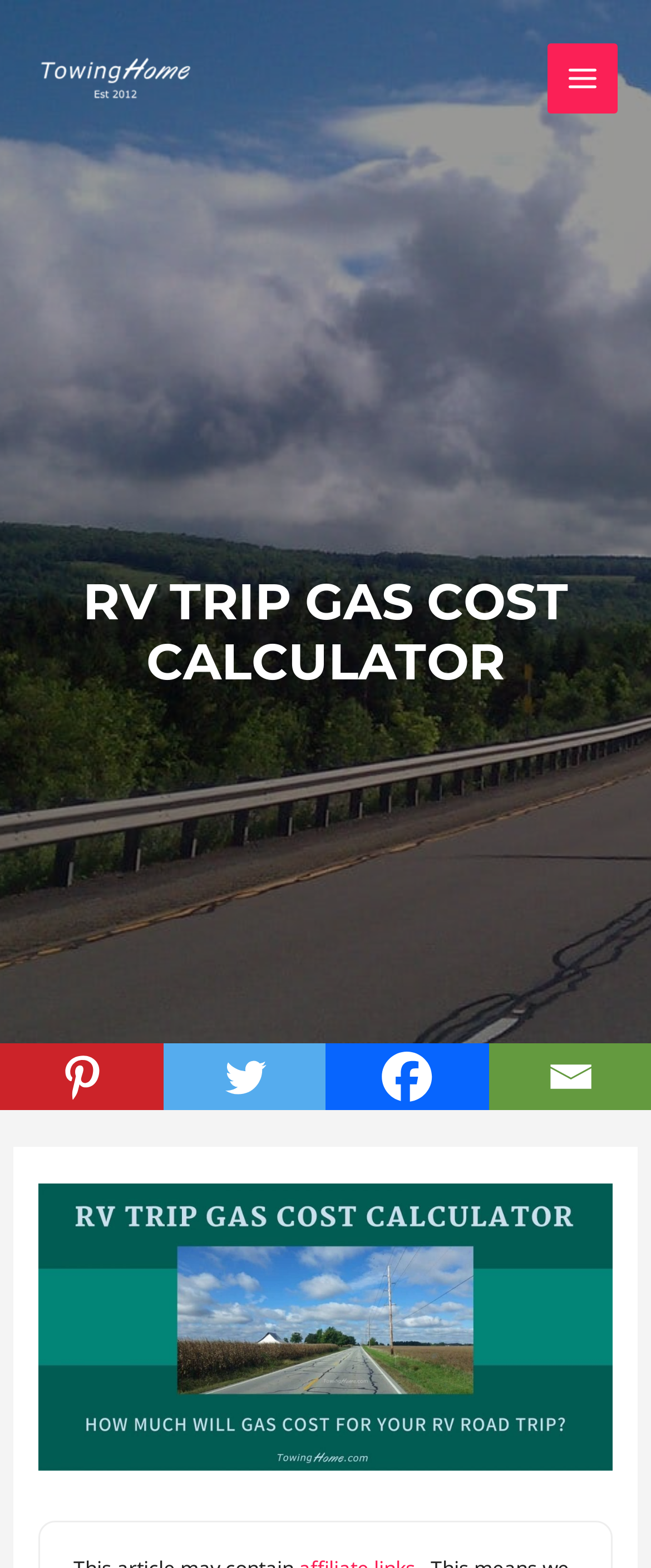Find the bounding box of the UI element described as follows: "aria-label="Twitter" title="Twitter"".

[0.25, 0.665, 0.5, 0.708]